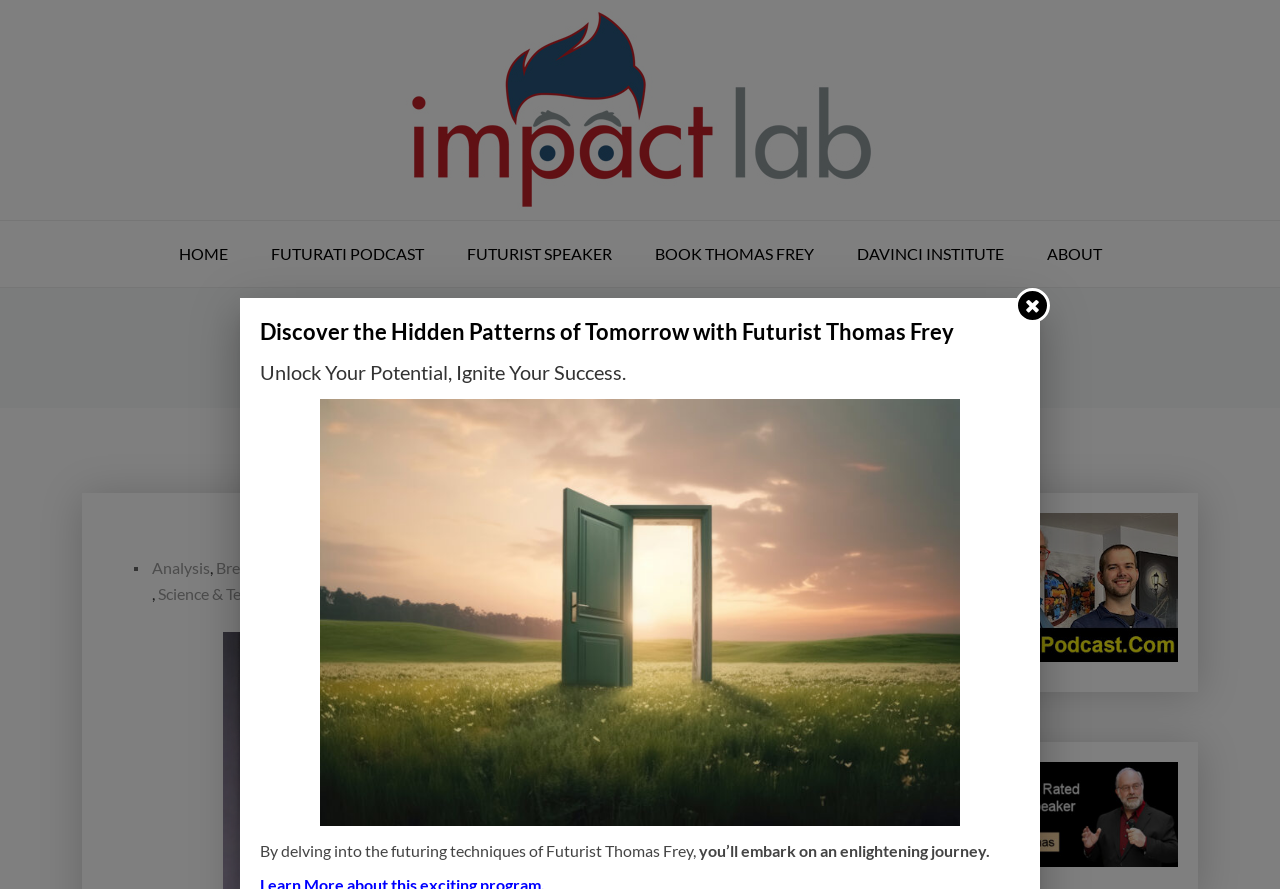Please specify the bounding box coordinates of the clickable region necessary for completing the following instruction: "Learn more about Thomas Frey Futurist". The coordinates must consist of four float numbers between 0 and 1, i.e., [left, top, right, bottom].

[0.748, 0.577, 0.92, 0.756]